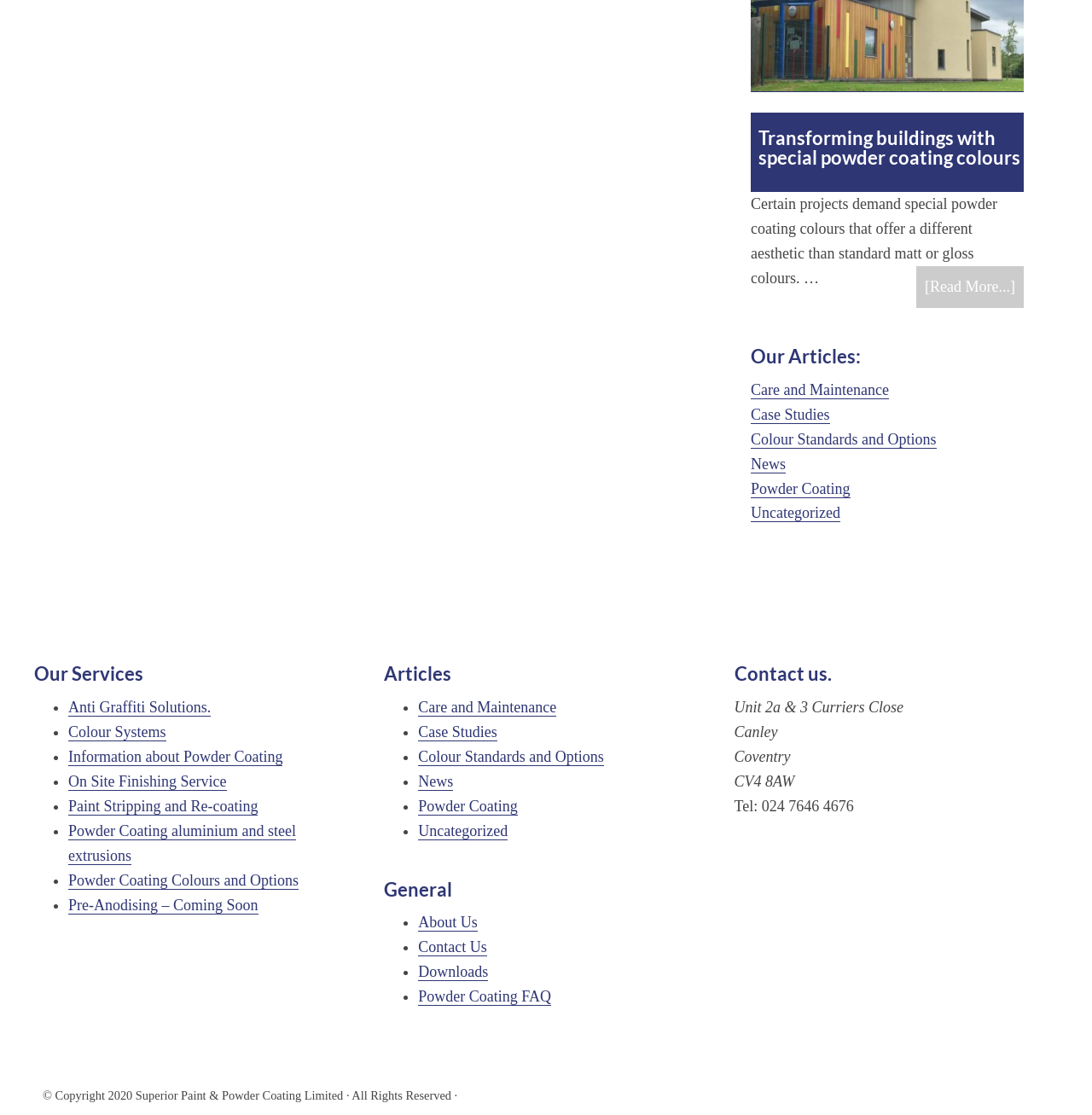Show the bounding box coordinates for the HTML element as described: "Uncategorized".

[0.383, 0.737, 0.465, 0.754]